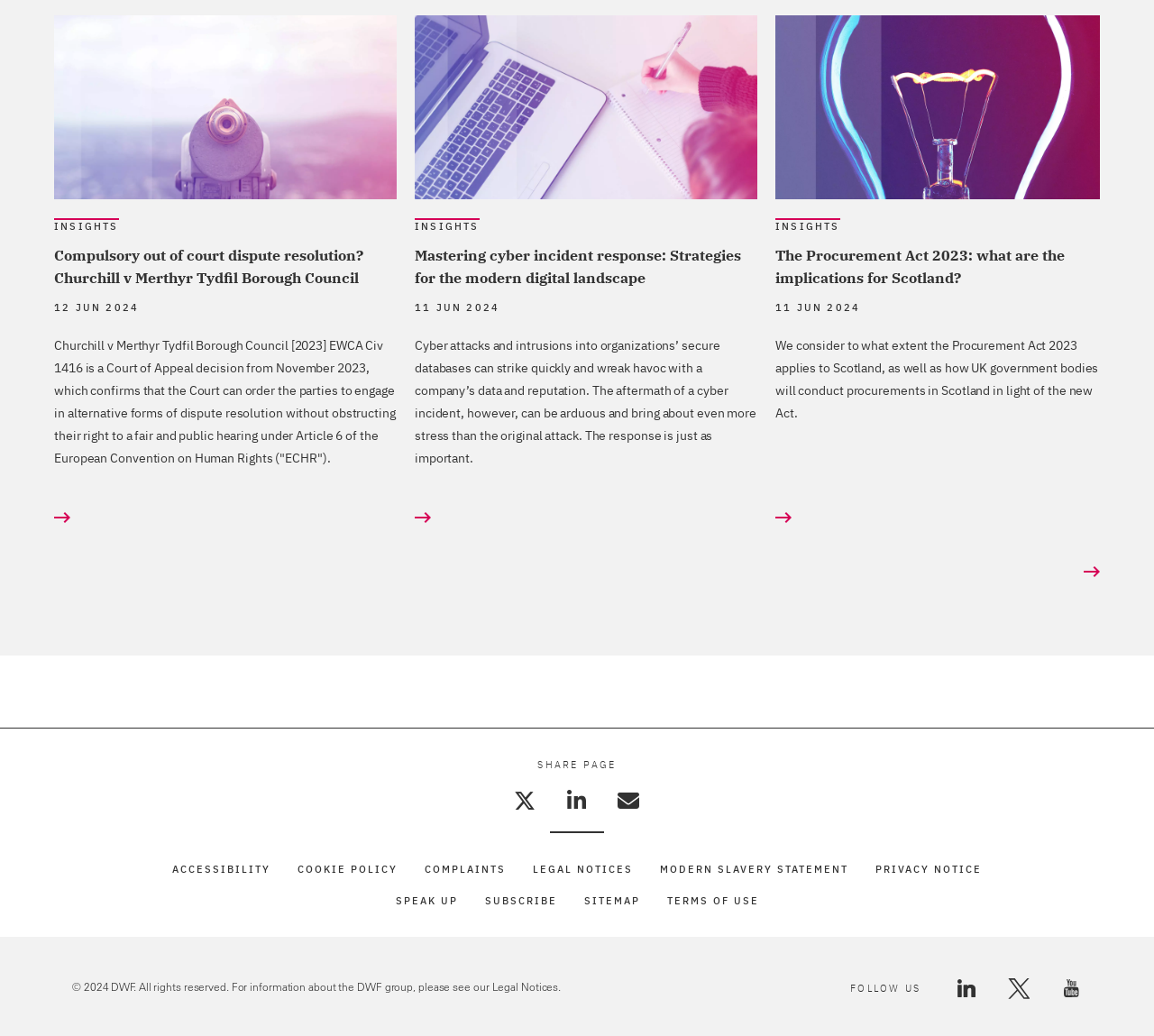Reply to the question with a single word or phrase:
What is the topic of the first article?

Dispute resolution